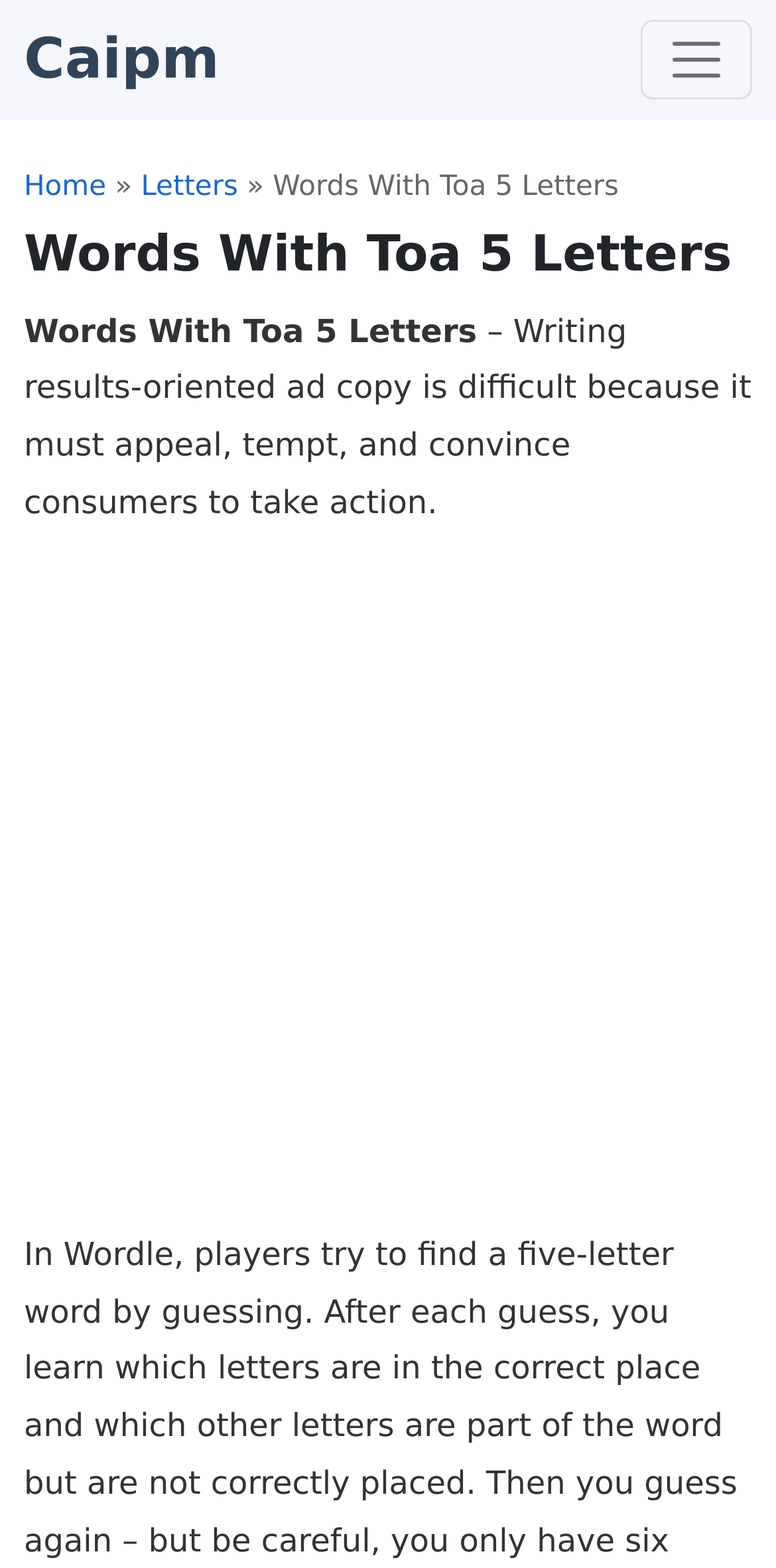Answer the question in one word or a short phrase:
What is the text below the navigation bar?

Writing results-oriented ad copy...